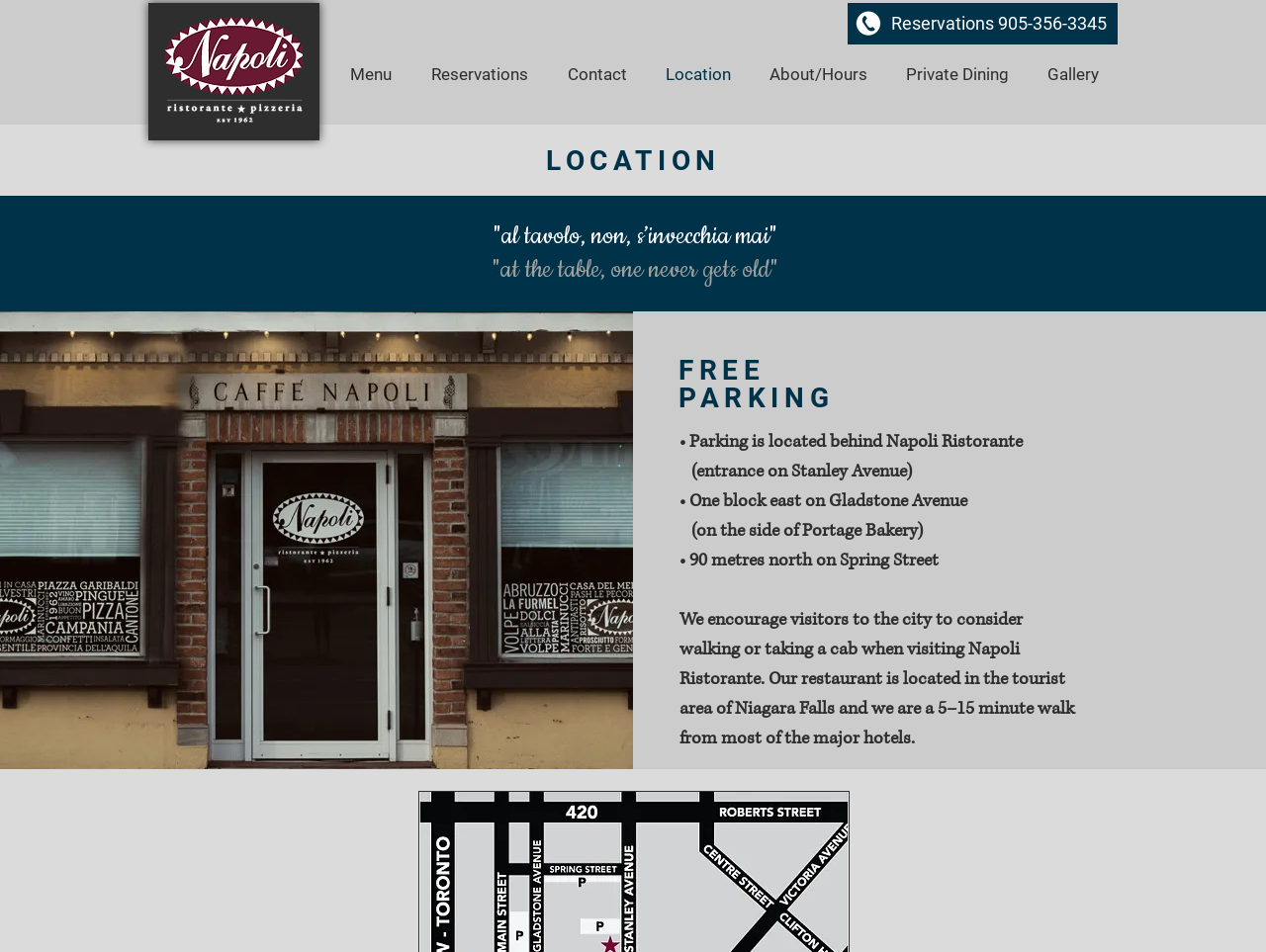Locate the bounding box coordinates of the region to be clicked to comply with the following instruction: "Get directions to the location". The coordinates must be four float numbers between 0 and 1, in the form [left, top, right, bottom].

[0.537, 0.452, 0.814, 0.477]